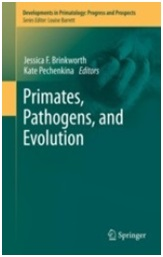Who is the series editor of the 'Developments in Primatology' series?
Please answer the question as detailed as possible.

According to the caption, Louise Barrett is the series editor of the 'Developments in Primatology: Progress and Prospects' series, which includes the book 'Primates, Pathogens, and Evolution'.